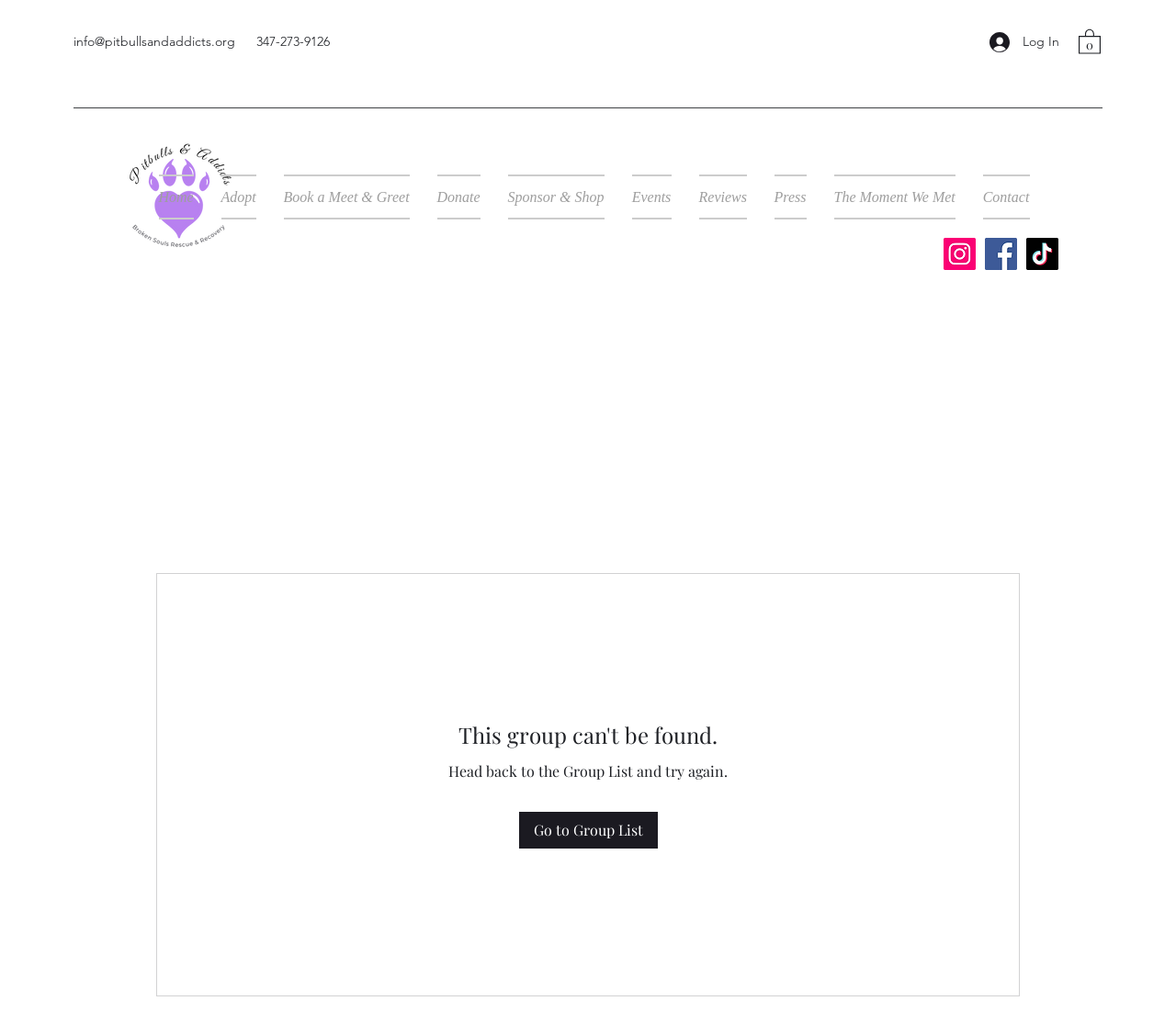Extract the bounding box coordinates for the UI element described by the text: "Sponsor & Shop". The coordinates should be in the form of [left, top, right, bottom] with values between 0 and 1.

[0.42, 0.172, 0.525, 0.216]